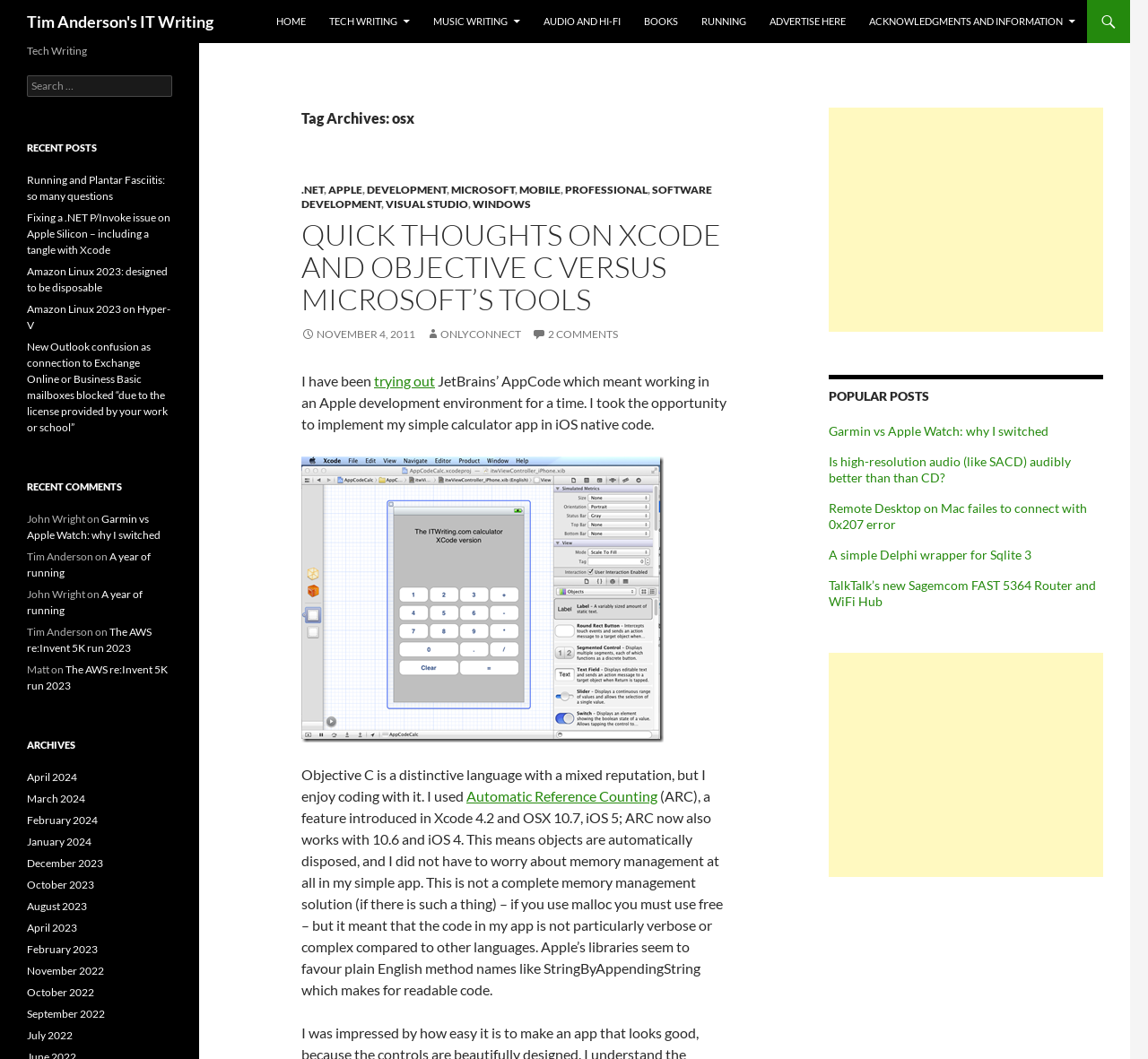Specify the bounding box coordinates of the area to click in order to follow the given instruction: "Check ARCHIVES."

[0.023, 0.696, 0.15, 0.711]